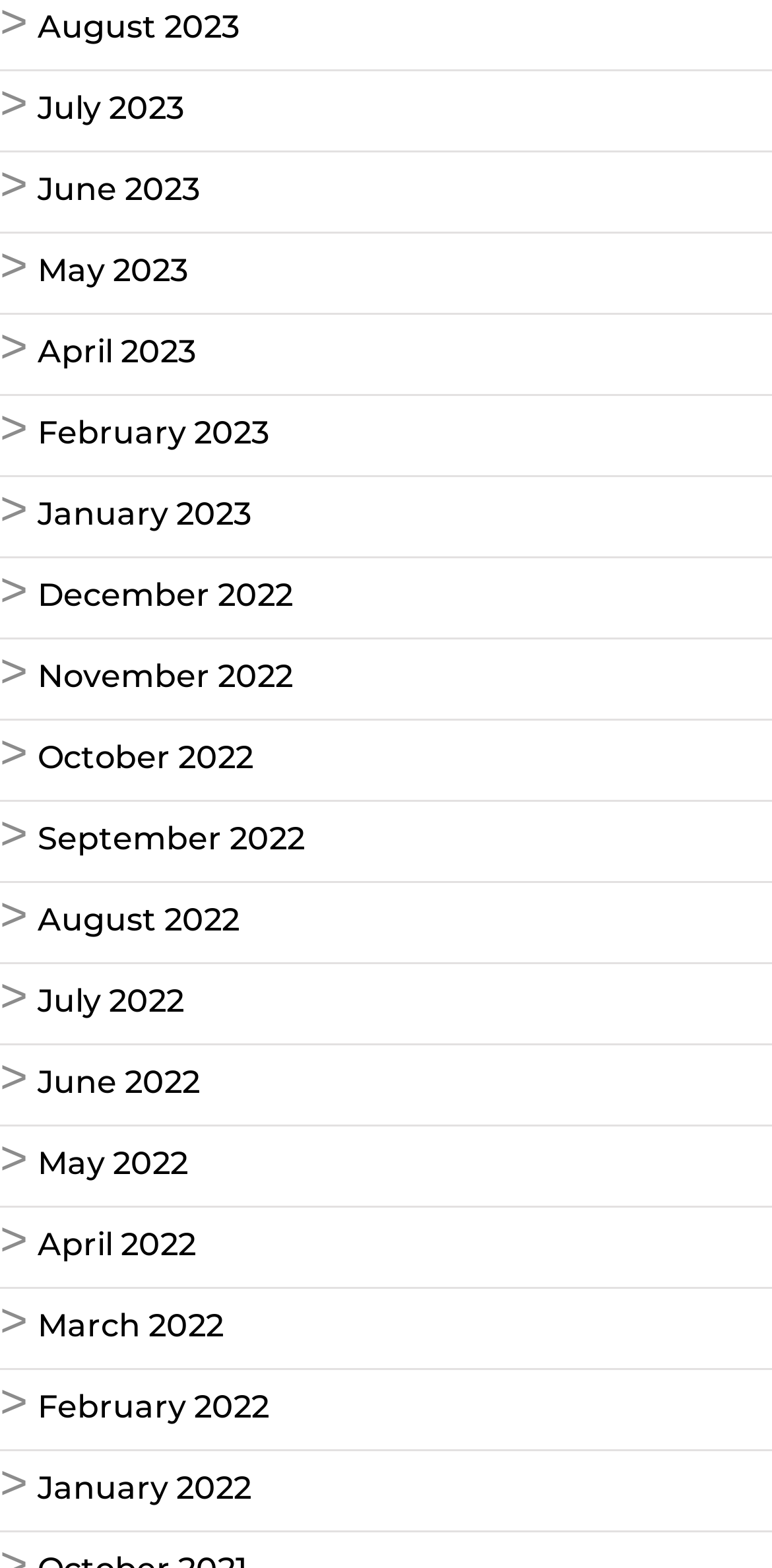Can you identify the bounding box coordinates of the clickable region needed to carry out this instruction: 'View January 2022'? The coordinates should be four float numbers within the range of 0 to 1, stated as [left, top, right, bottom].

[0.049, 0.937, 0.326, 0.961]